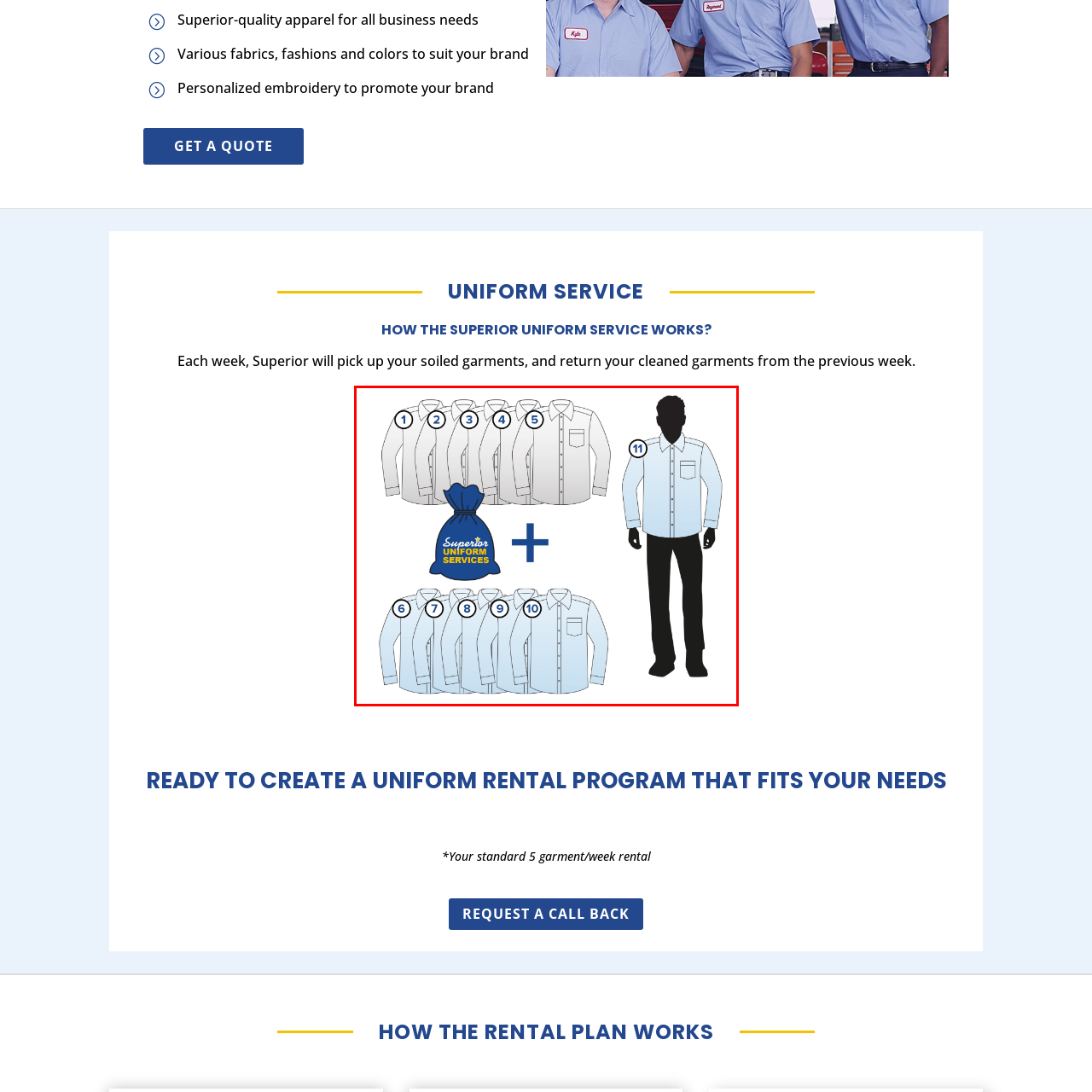Inspect the image outlined by the red box and answer the question using a single word or phrase:
What is the logo on the blue drawstring bag?

Superior Uniform Services